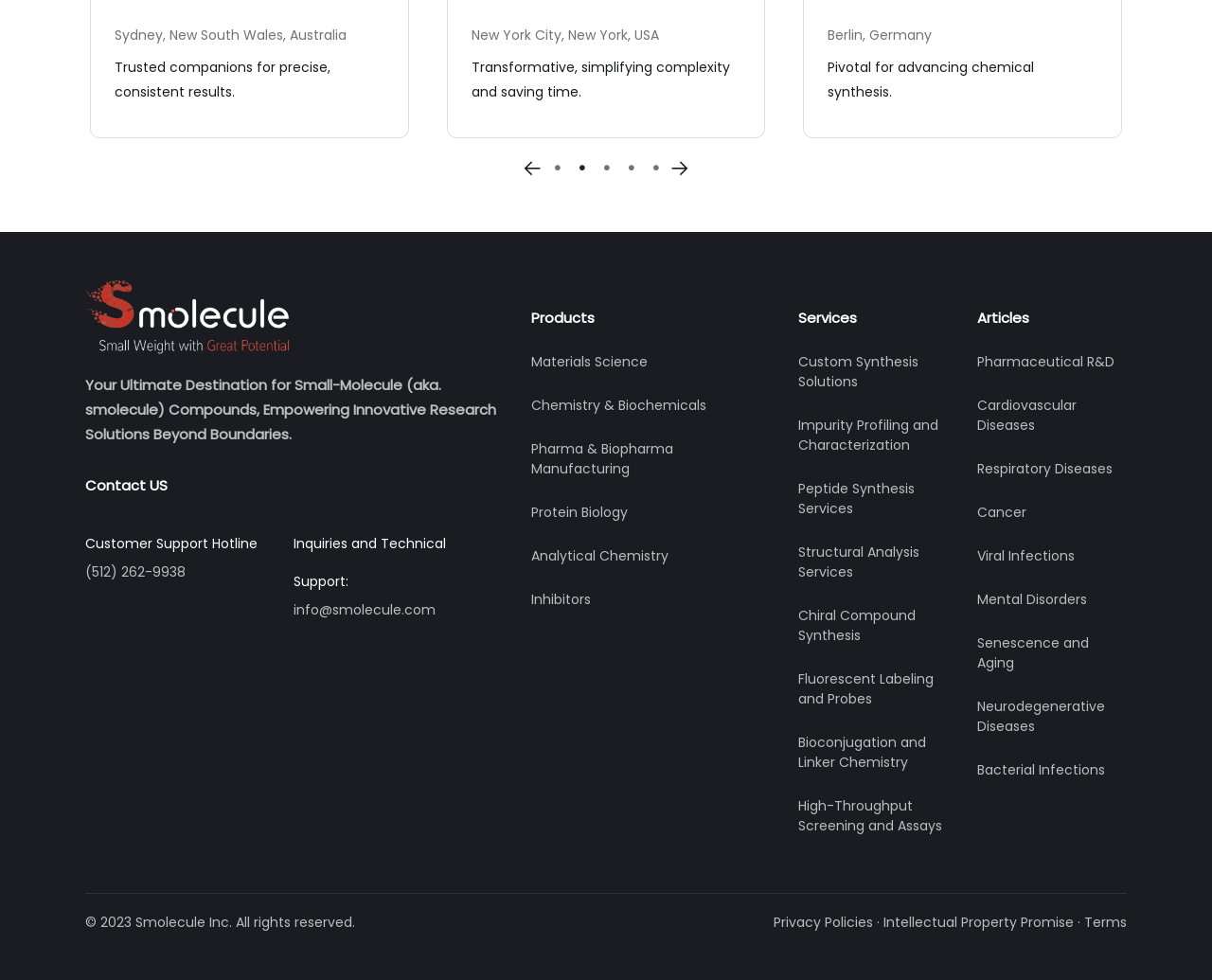Determine the bounding box for the described HTML element: "Custom Synthesis Solutions". Ensure the coordinates are four float numbers between 0 and 1 in the format [left, top, right, bottom].

[0.659, 0.36, 0.758, 0.399]